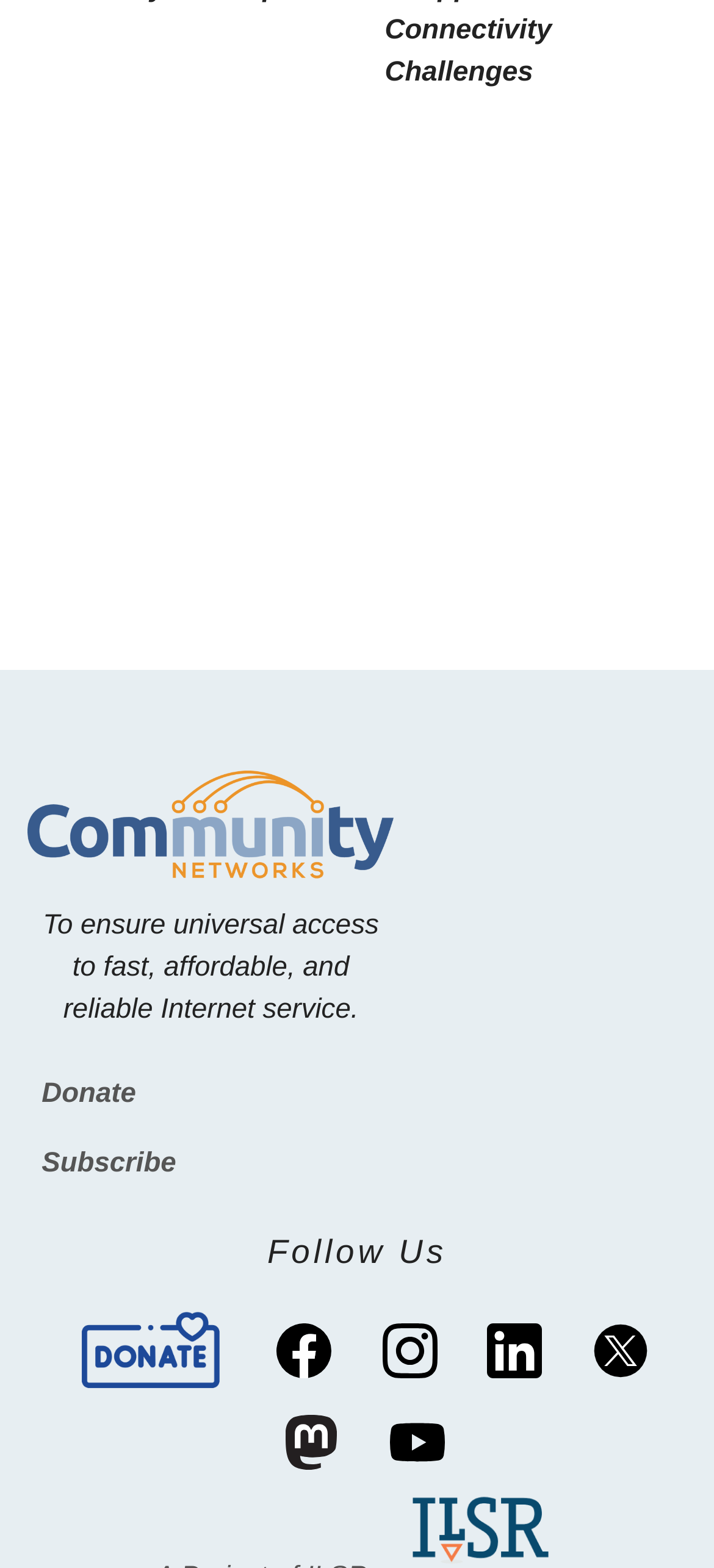Provide the bounding box coordinates of the section that needs to be clicked to accomplish the following instruction: "Visit the 'Community Networks' website."

[0.039, 0.491, 0.883, 0.561]